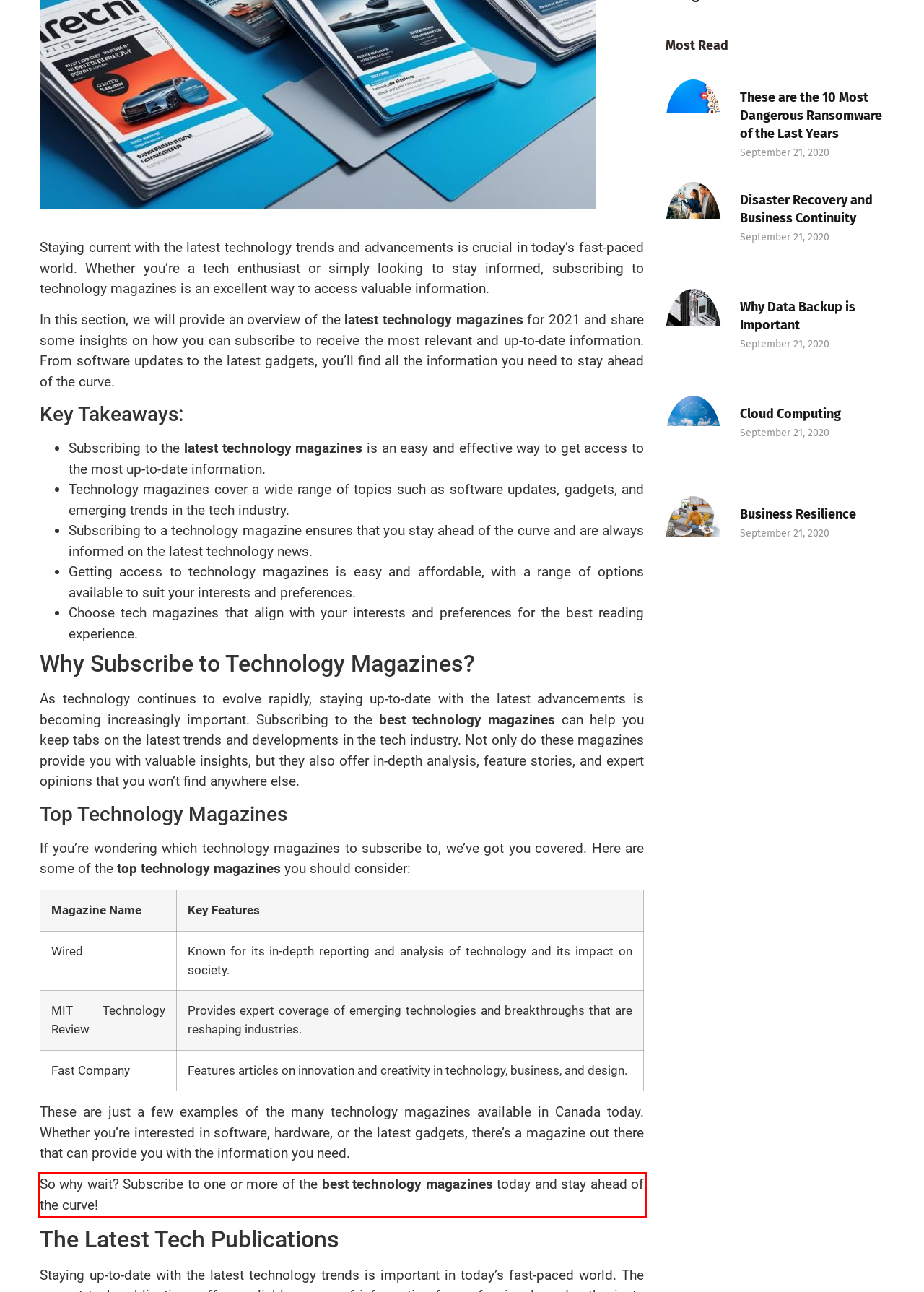Within the screenshot of the webpage, locate the red bounding box and use OCR to identify and provide the text content inside it.

So why wait? Subscribe to one or more of the best technology magazines today and stay ahead of the curve!